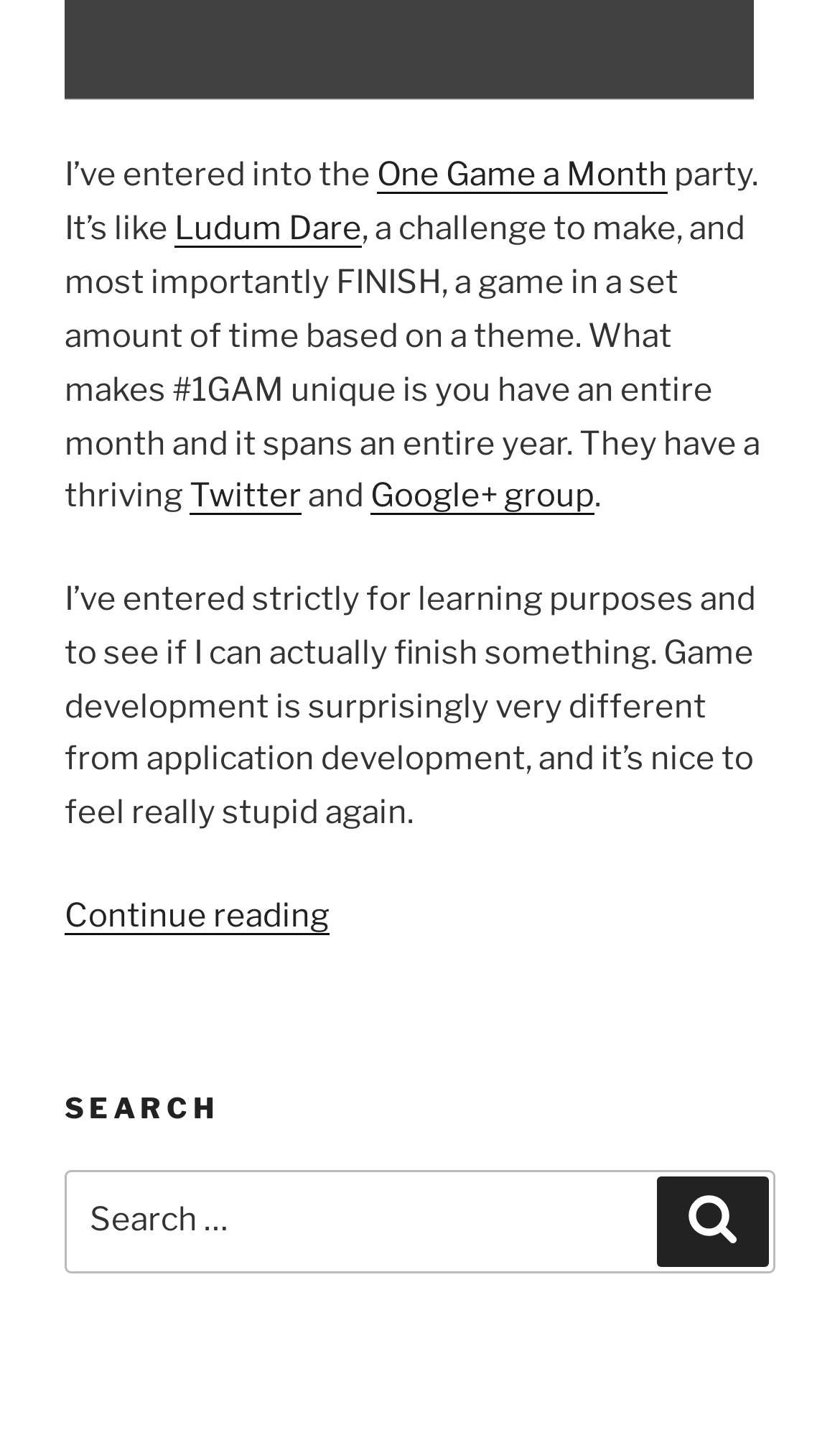Find and provide the bounding box coordinates for the UI element described with: "One Game a Month".

[0.449, 0.109, 0.795, 0.136]